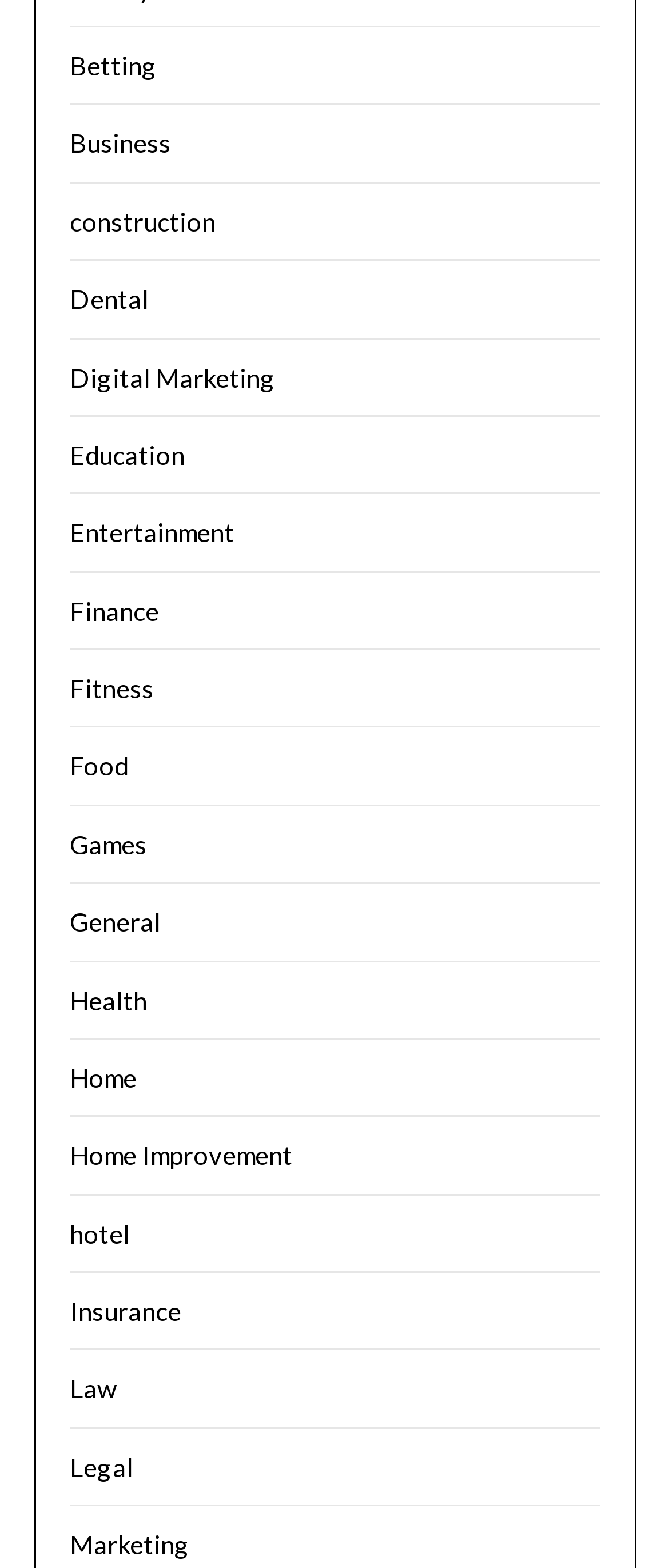Is 'Home Improvement' a category?
Refer to the image and give a detailed answer to the question.

I searched the list of links on the webpage and found that 'Home Improvement' is indeed a category, located near the middle of the list.